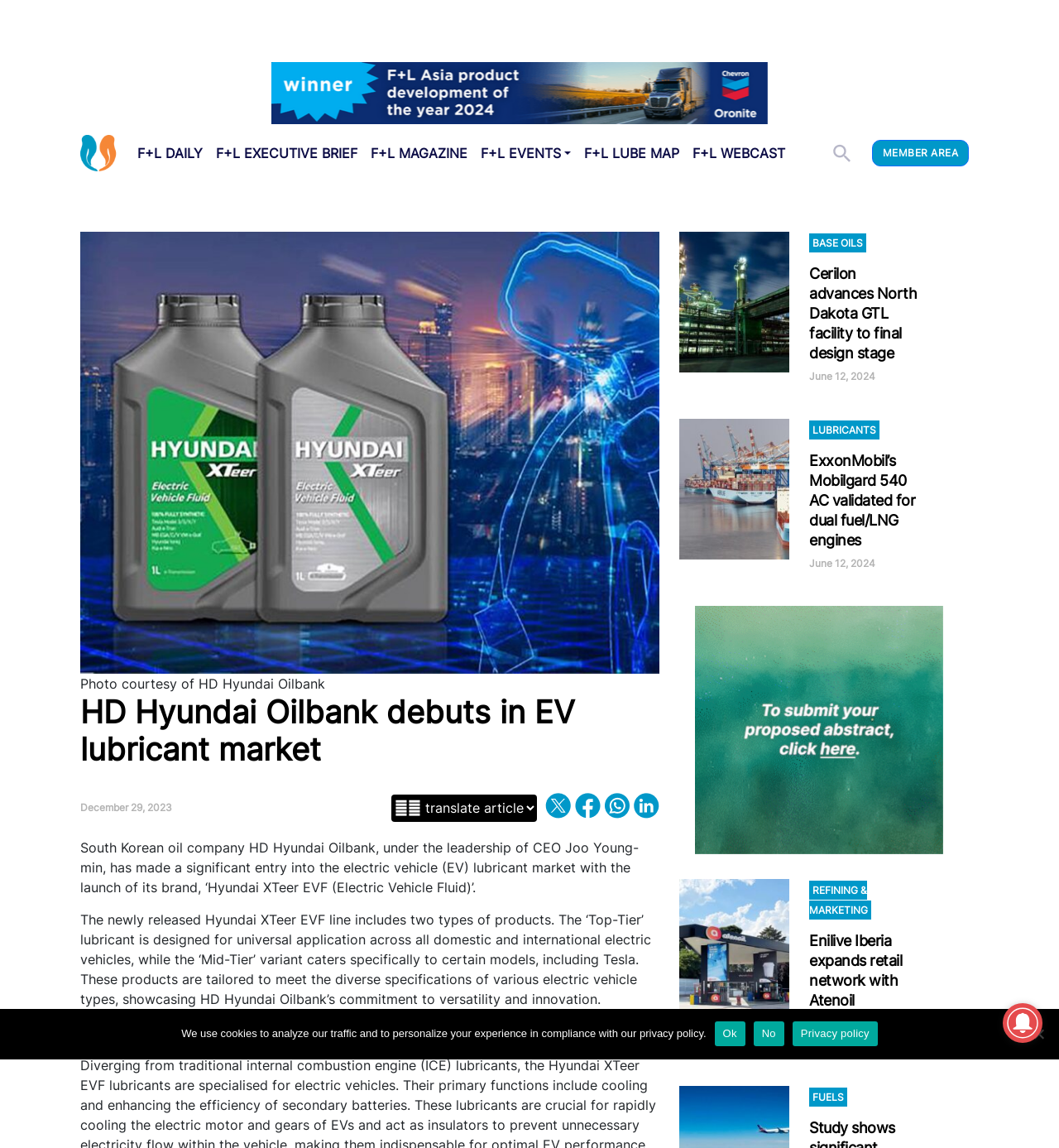Show me the bounding box coordinates of the clickable region to achieve the task as per the instruction: "Read the article about HD Hyundai Oilbank debuts in EV lubricant market".

[0.076, 0.604, 0.623, 0.669]